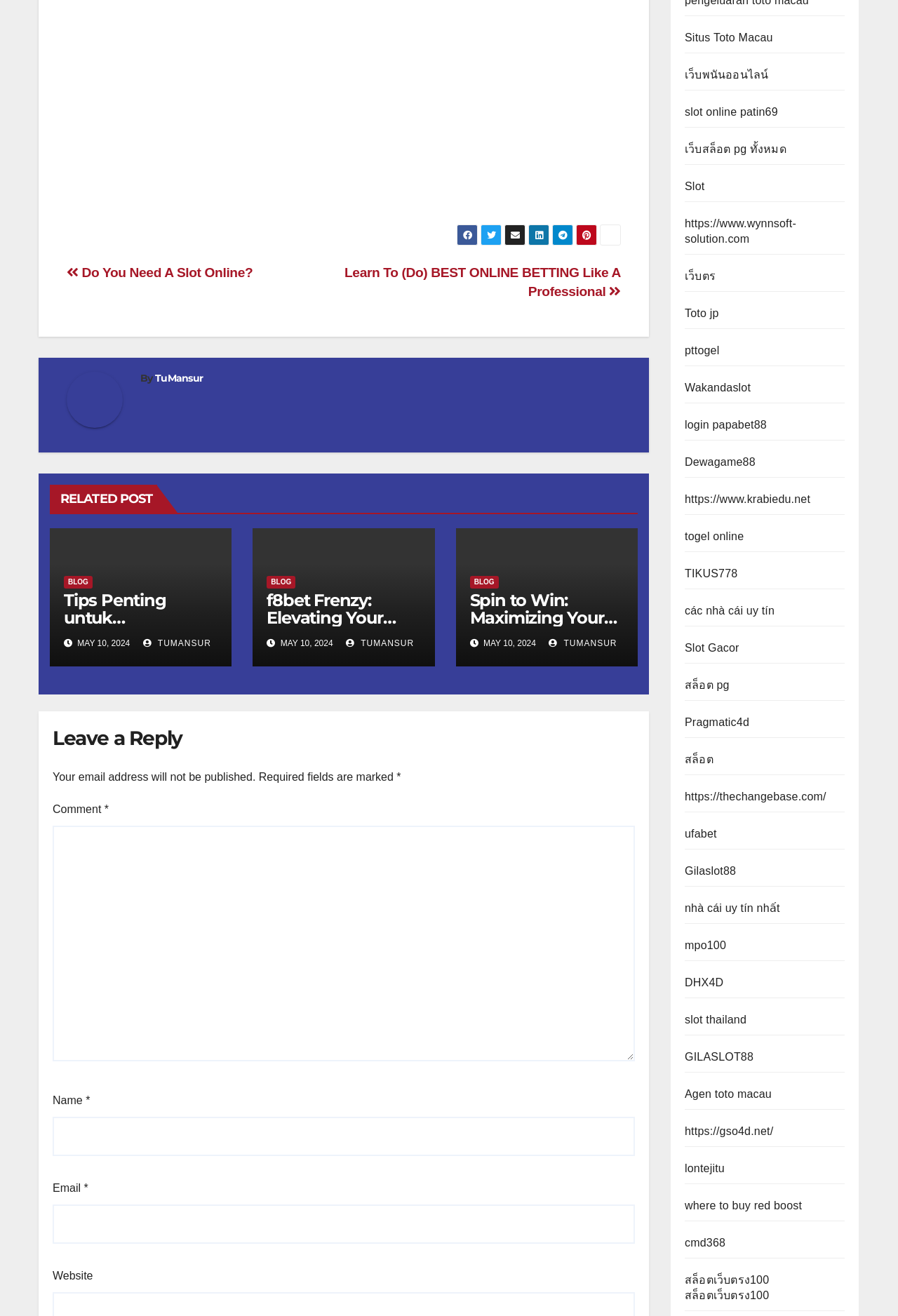Please identify the bounding box coordinates of the element that needs to be clicked to perform the following instruction: "Click on the 'BLOG' link".

[0.071, 0.438, 0.103, 0.447]